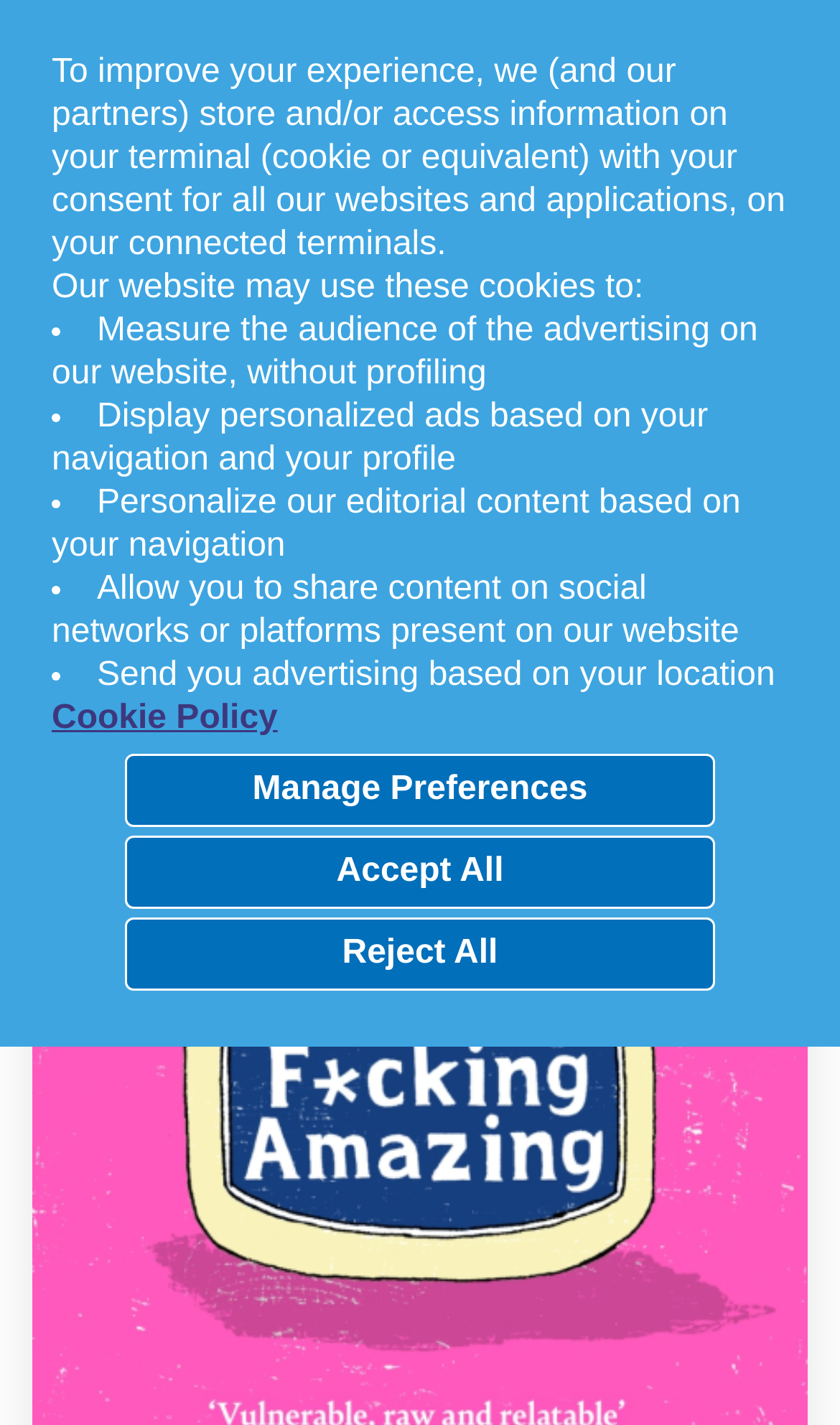Determine the bounding box coordinates for the clickable element required to fulfill the instruction: "View Sitemap". Provide the coordinates as four float numbers between 0 and 1, i.e., [left, top, right, bottom].

None